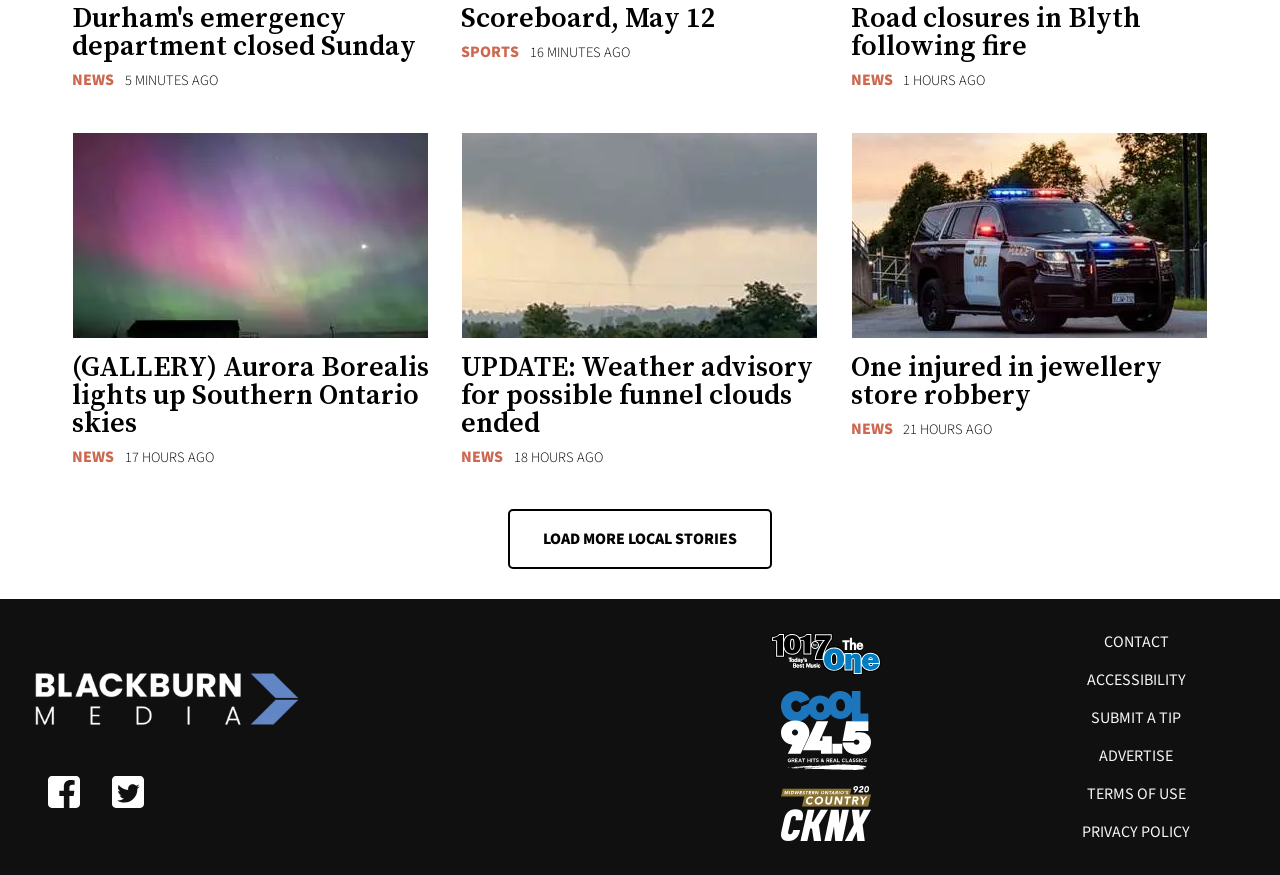Please determine the bounding box coordinates for the UI element described here. Use the format (top-left x, top-left y, bottom-right x, bottom-right y) with values bounded between 0 and 1: Durham's emergency department closed Sunday

[0.056, 0.005, 0.335, 0.104]